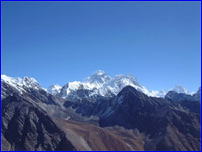Please give a one-word or short phrase response to the following question: 
What region is showcased in the image?

Khumbu region